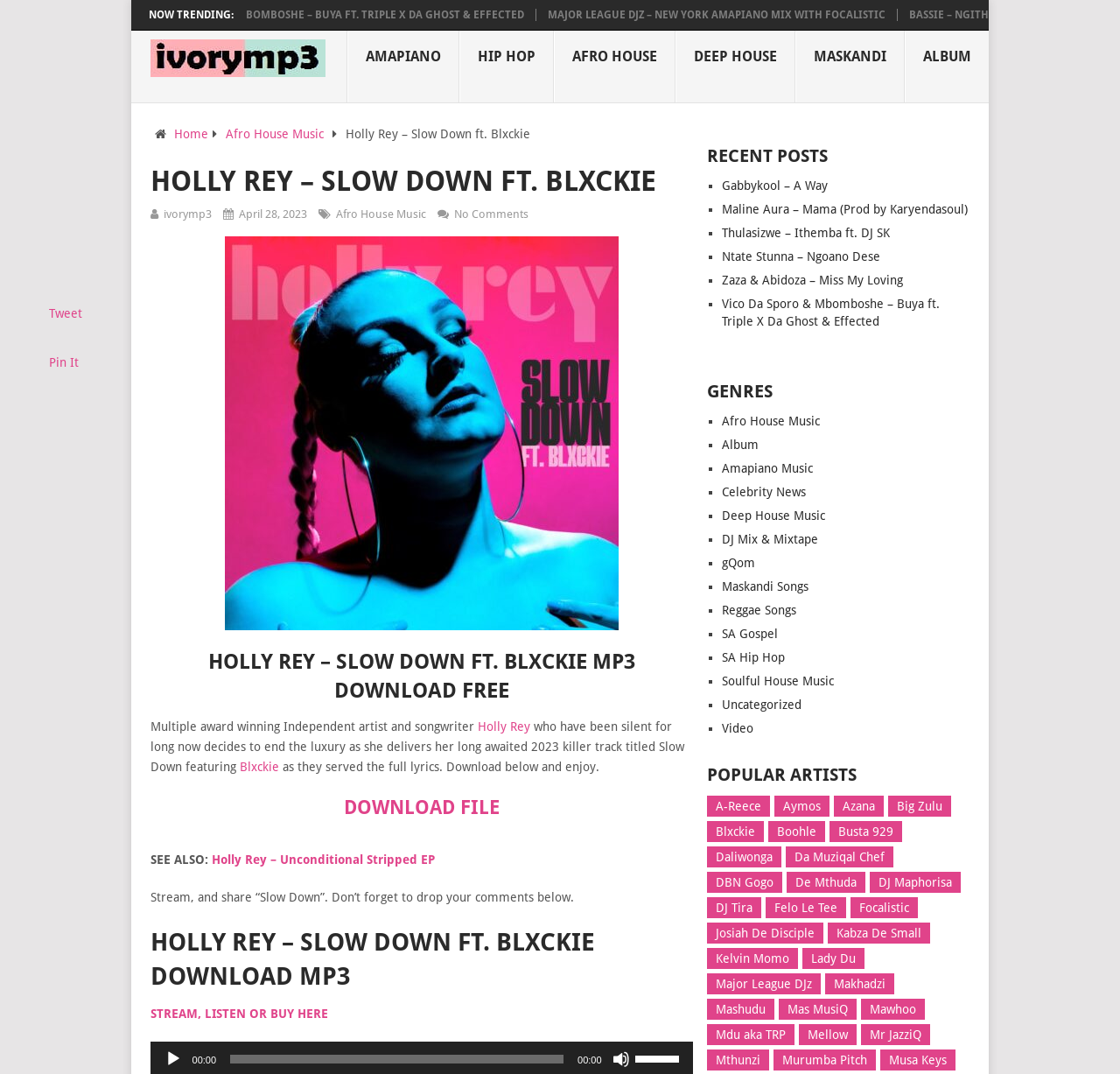Determine the main heading of the webpage and generate its text.

HOLLY REY – SLOW DOWN FT. BLXCKIE